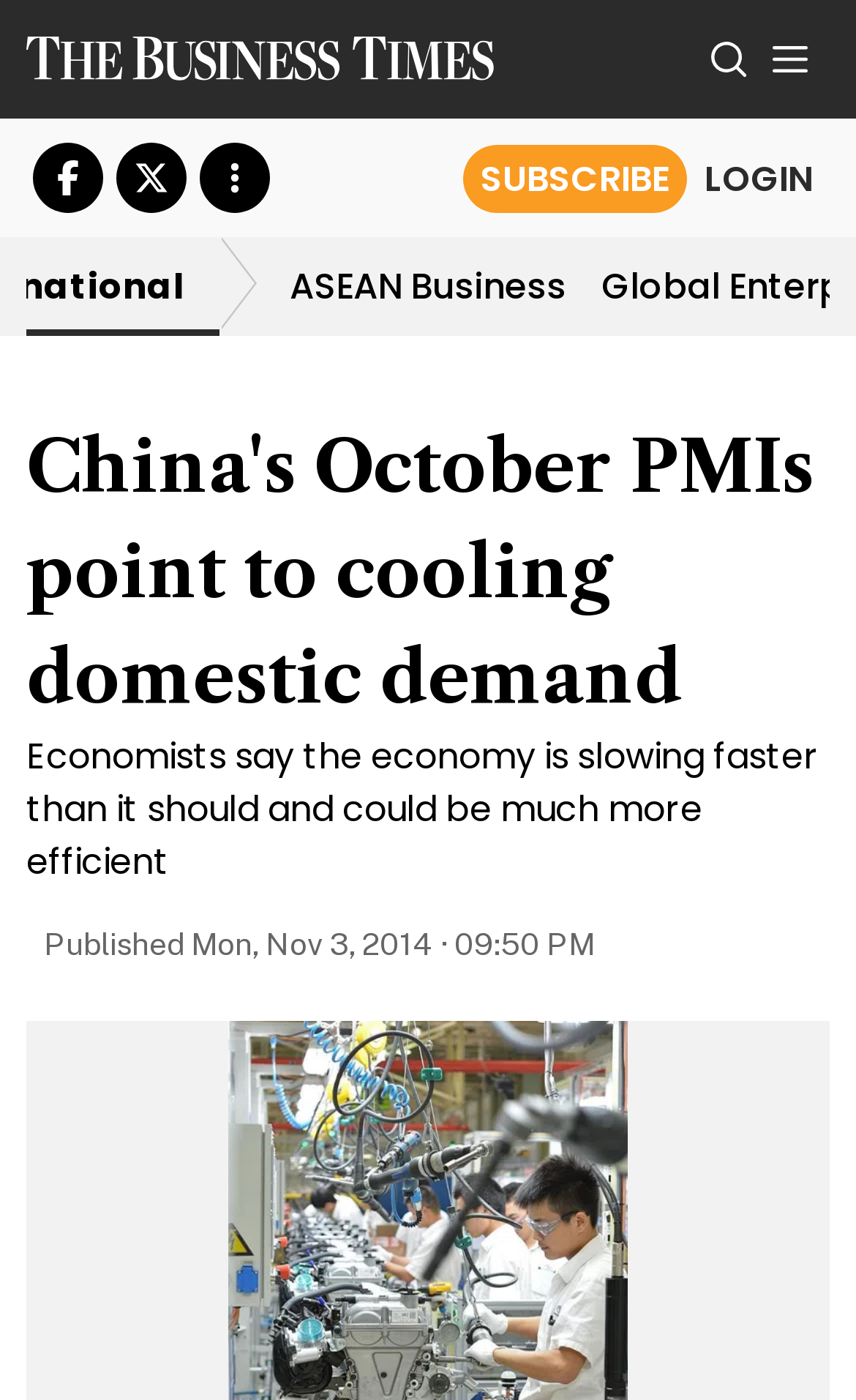What is the topic of the main article?
Please give a detailed and elaborate answer to the question.

The main article's heading is 'China's October PMIs point to cooling domestic demand', which suggests that the topic is related to China's economy. The article also mentions economists' views on the economy, further supporting this conclusion.